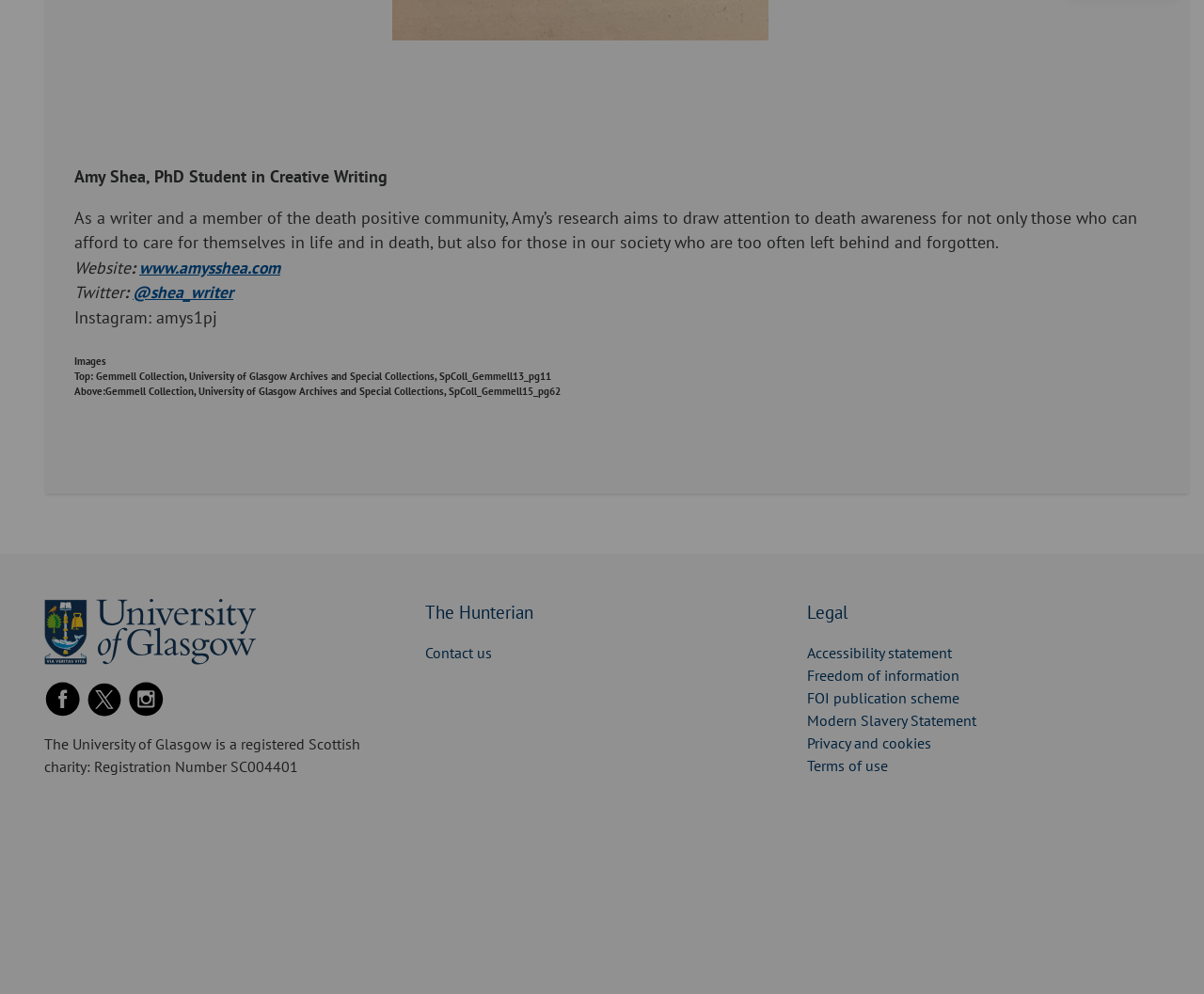What is Amy Shea's profession?
Give a single word or phrase as your answer by examining the image.

PhD Student in Creative Writing